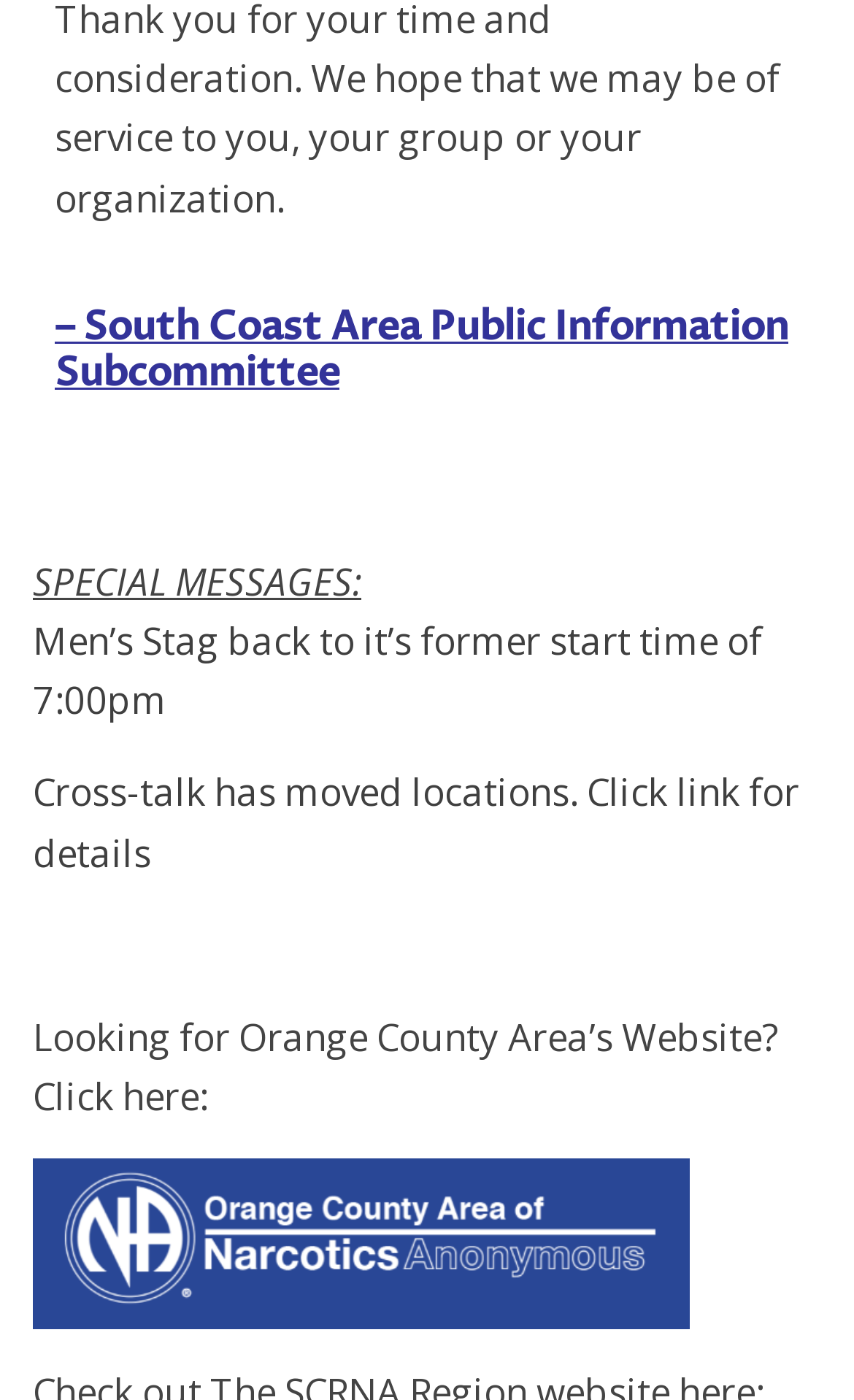Based on the image, provide a detailed and complete answer to the question: 
What type of messages are displayed on this webpage?

I found the answer by looking at the text 'SPECIAL MESSAGES:' which is a heading that indicates the type of messages displayed on this webpage are special messages.